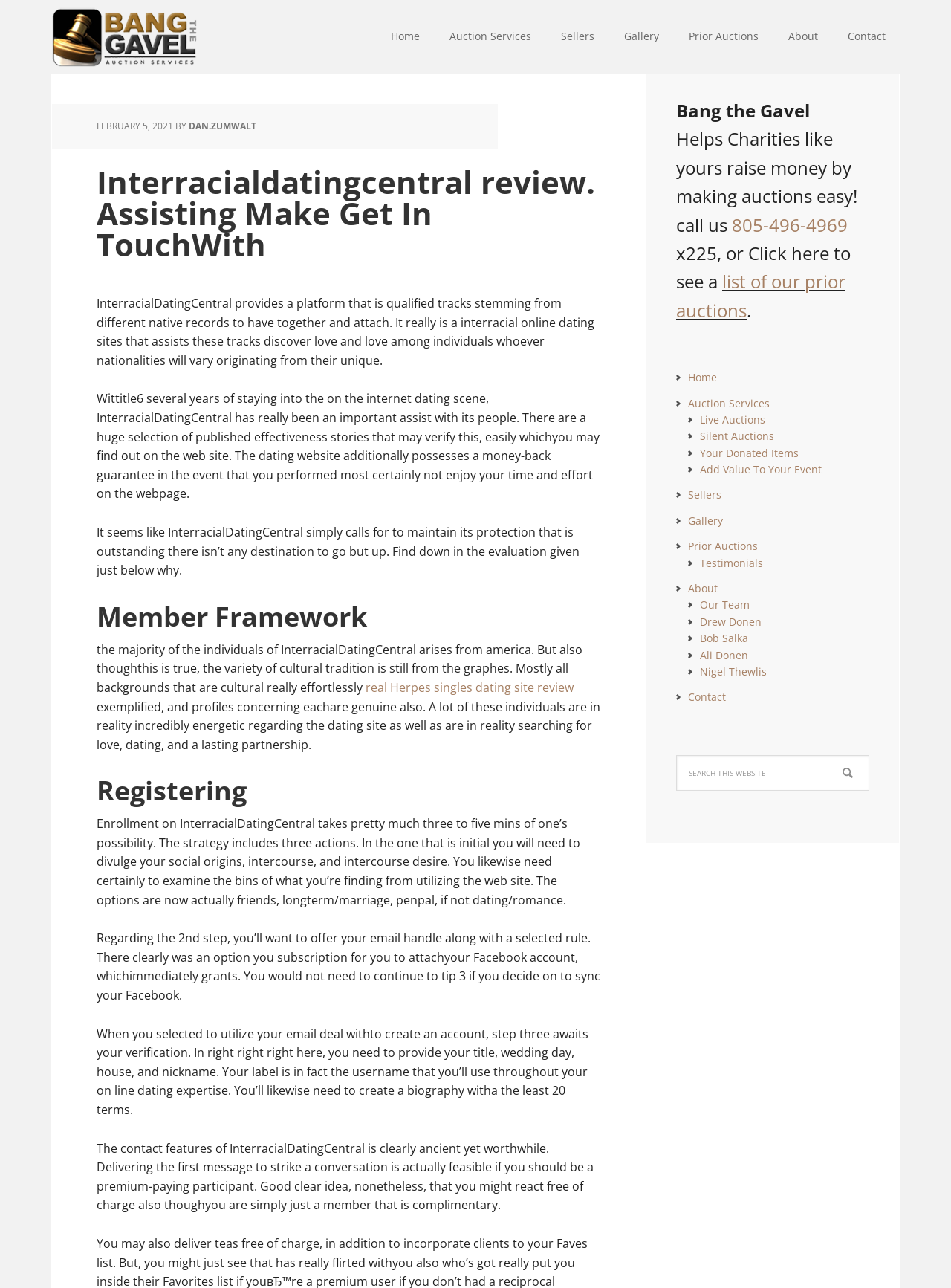Highlight the bounding box coordinates of the element you need to click to perform the following instruction: "Search this website."

[0.711, 0.586, 0.914, 0.614]